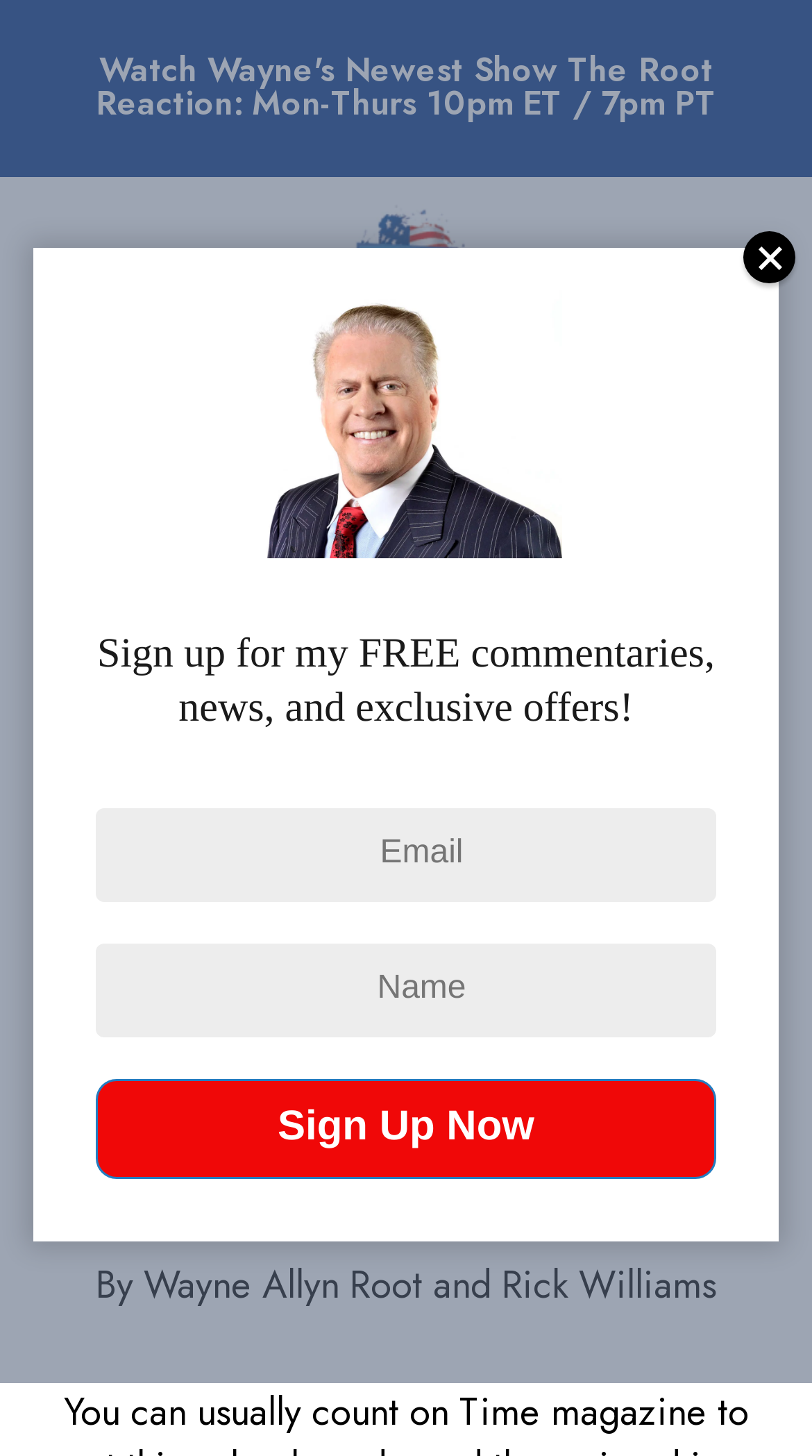From the webpage screenshot, predict the bounding box of the UI element that matches this description: "alt="RMGOE"".

None